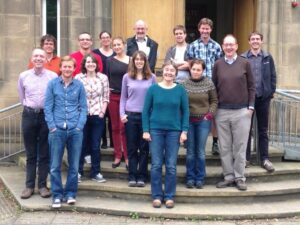What is the time period of focus for the TITAN project?
Utilize the image to construct a detailed and well-explained answer.

According to the caption, the TITAN project focuses on understanding climate variability and change during the early Anthropocene era, which spans the 19th to early 20th centuries. This indicates that the project is concerned with studying climate patterns and changes during this specific time period.